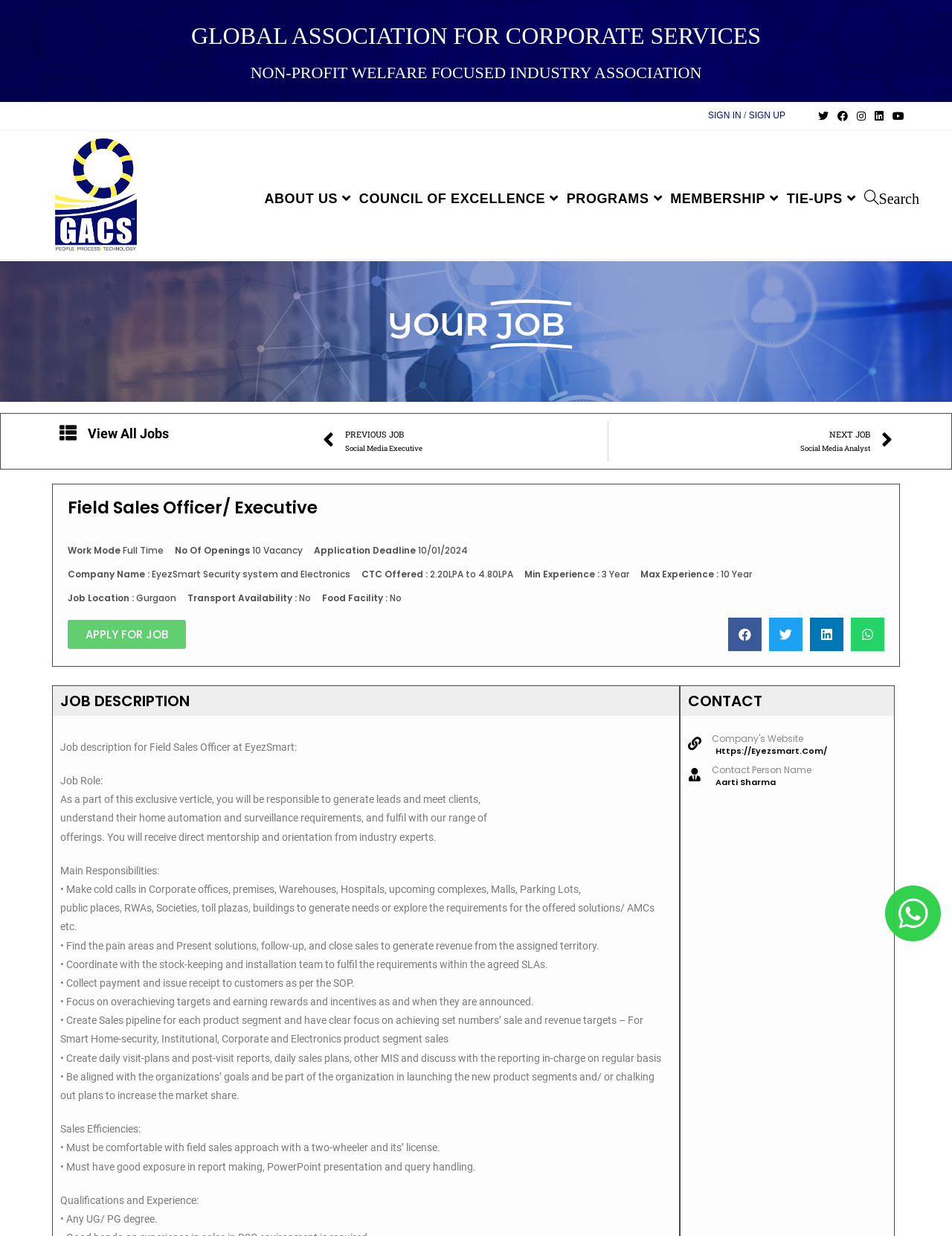Give a succinct answer to this question in a single word or phrase: 
What is the mode of work for the job?

Full Time